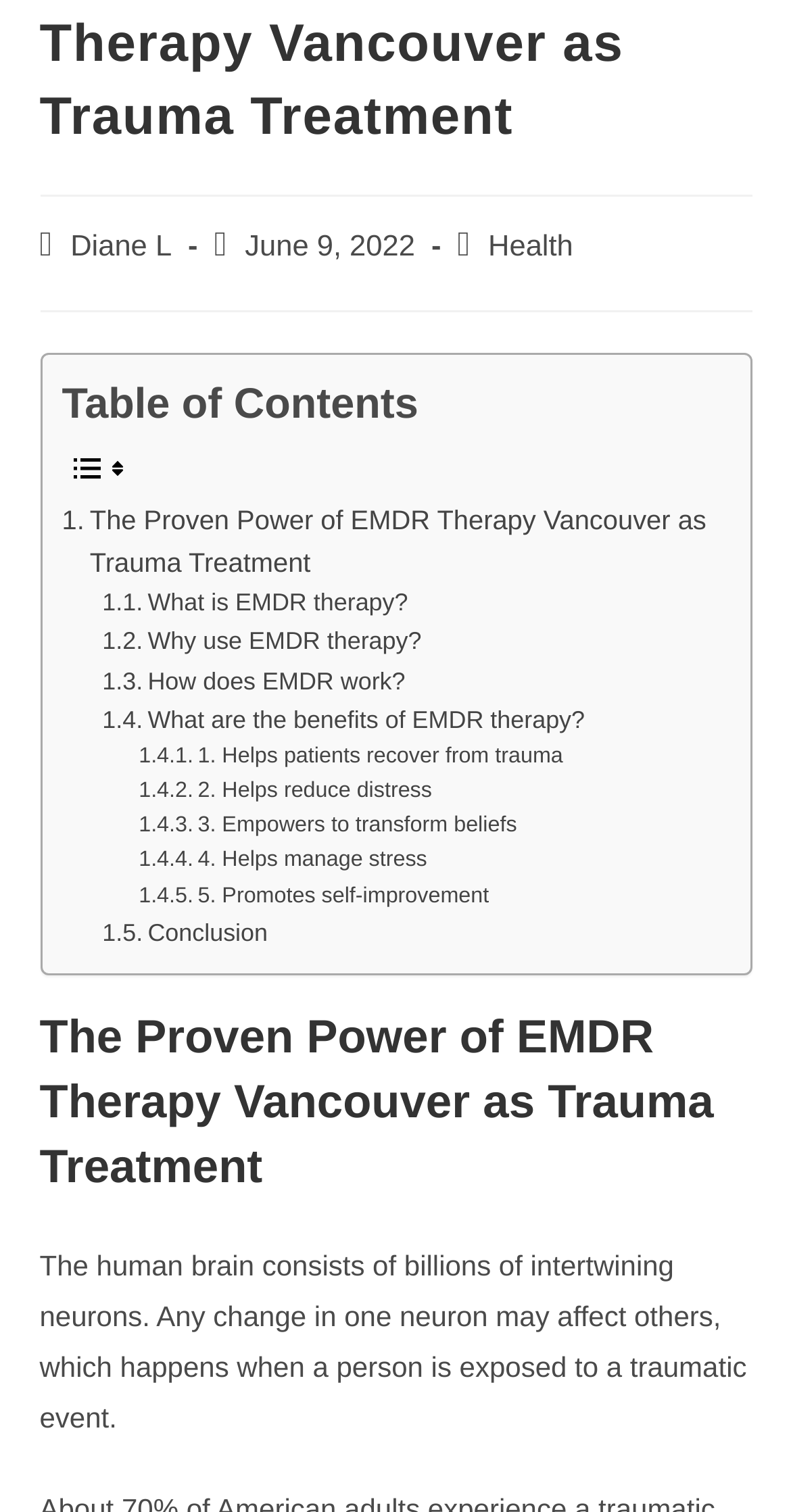Please determine the bounding box coordinates of the clickable area required to carry out the following instruction: "Click on the link to learn about EMDR therapy". The coordinates must be four float numbers between 0 and 1, represented as [left, top, right, bottom].

[0.129, 0.387, 0.516, 0.412]